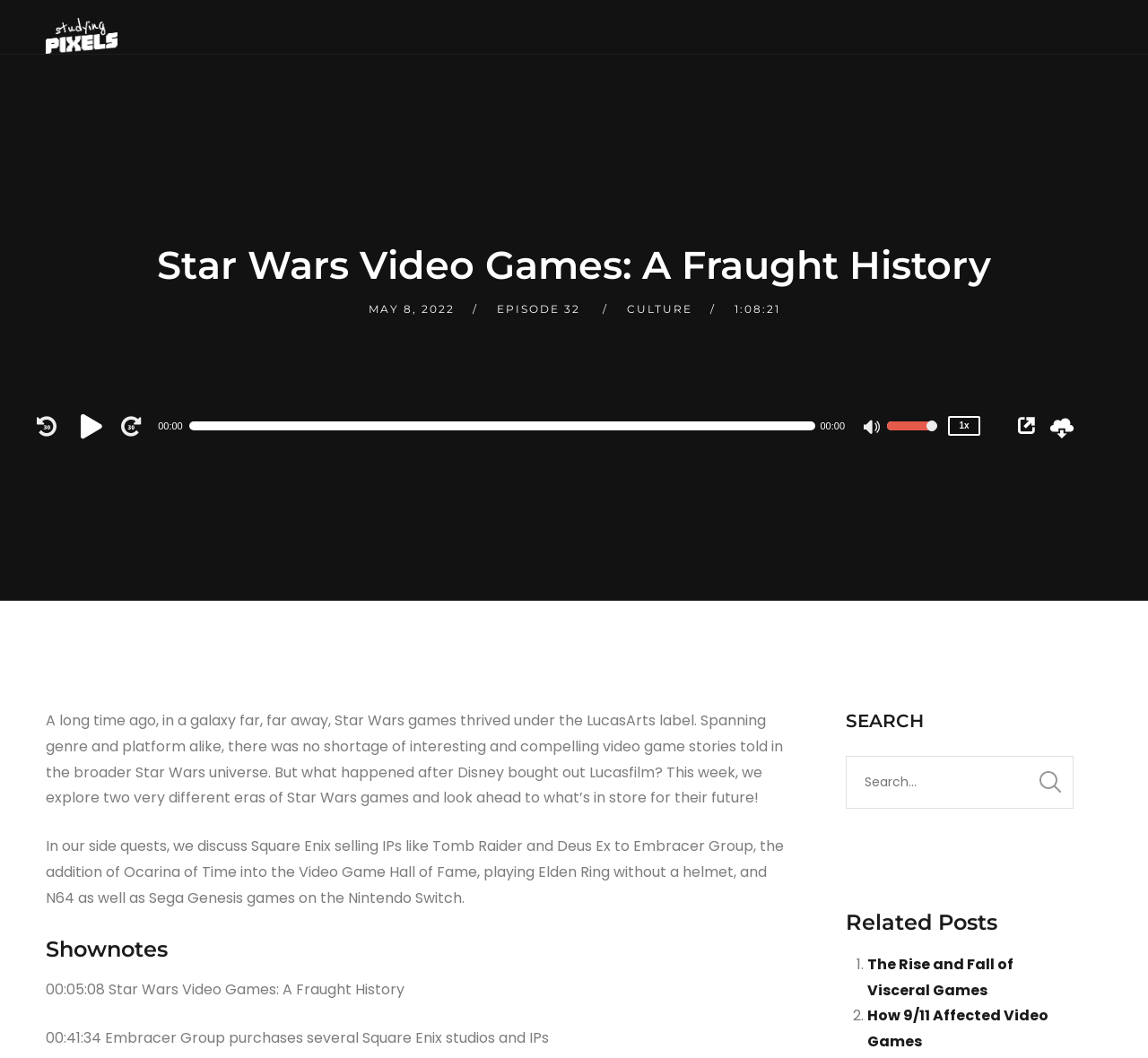What is the name of the website?
Use the information from the screenshot to give a comprehensive response to the question.

The heading 'Studying Pixels' and the link 'Studying Pixels' suggest that the name of the website is Studying Pixels.